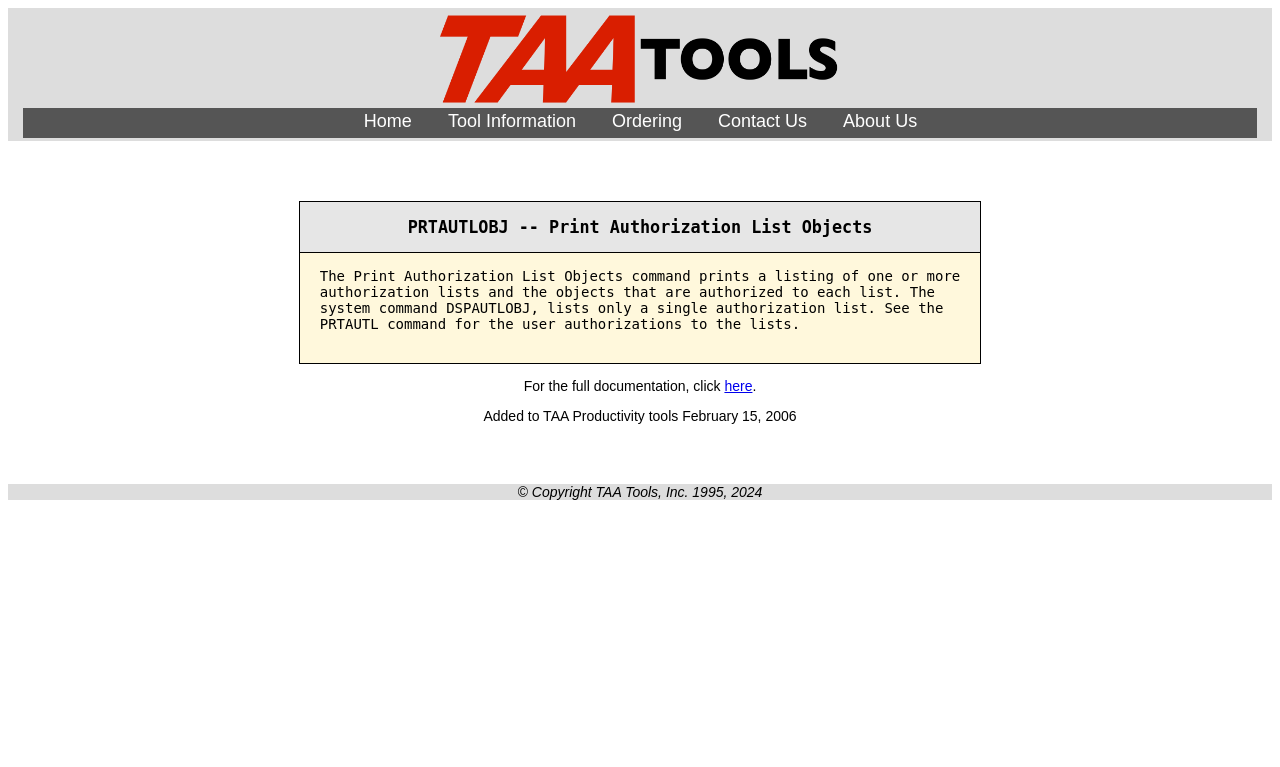What is the link text to access the full documentation?
Kindly offer a comprehensive and detailed response to the question.

The link element with the text 'here' is located below the StaticText element that says 'For the full documentation, click', indicating that clicking on the 'here' link will take the user to the full documentation.